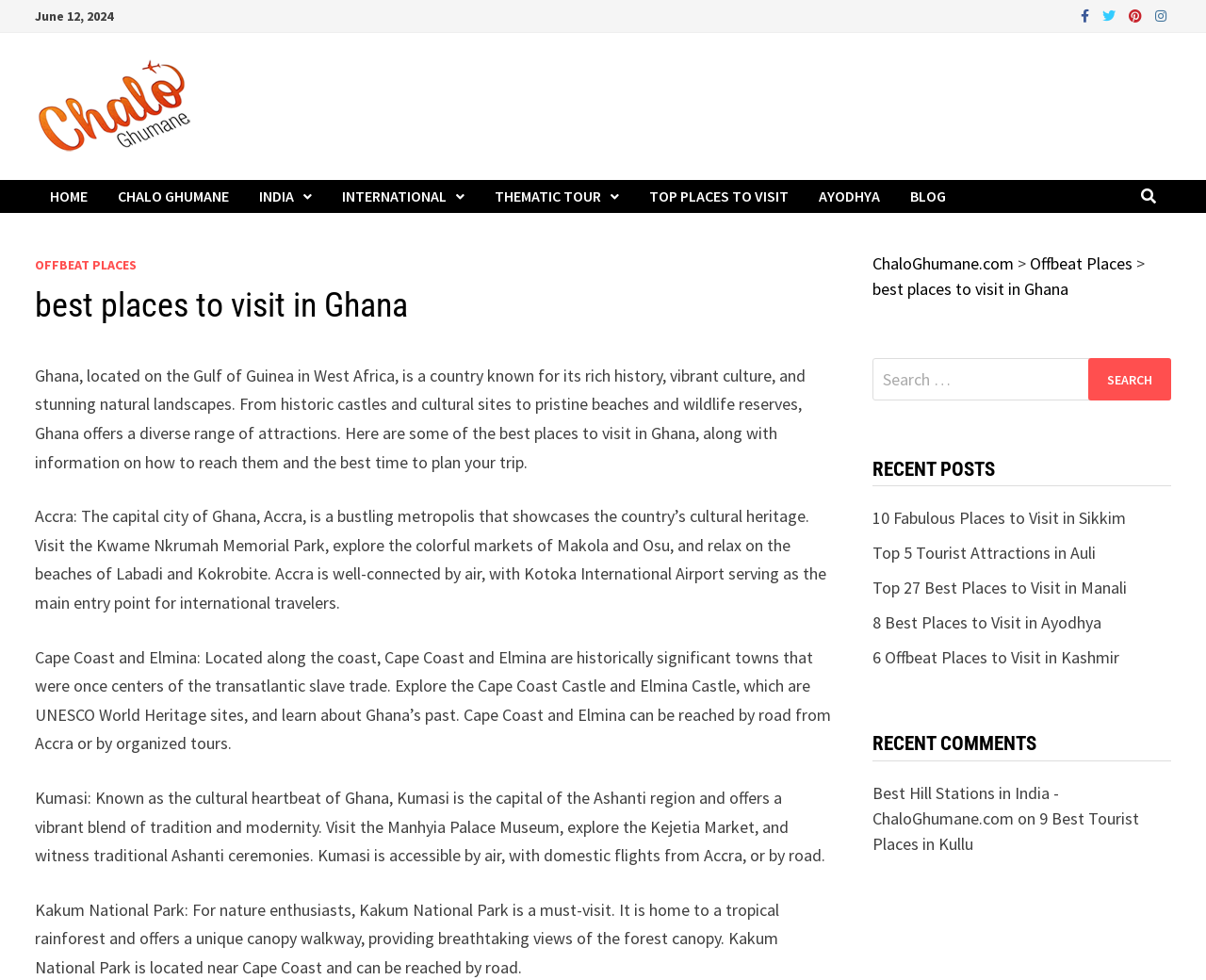Identify the bounding box of the UI component described as: "Top Places to Visit".

[0.525, 0.184, 0.666, 0.217]